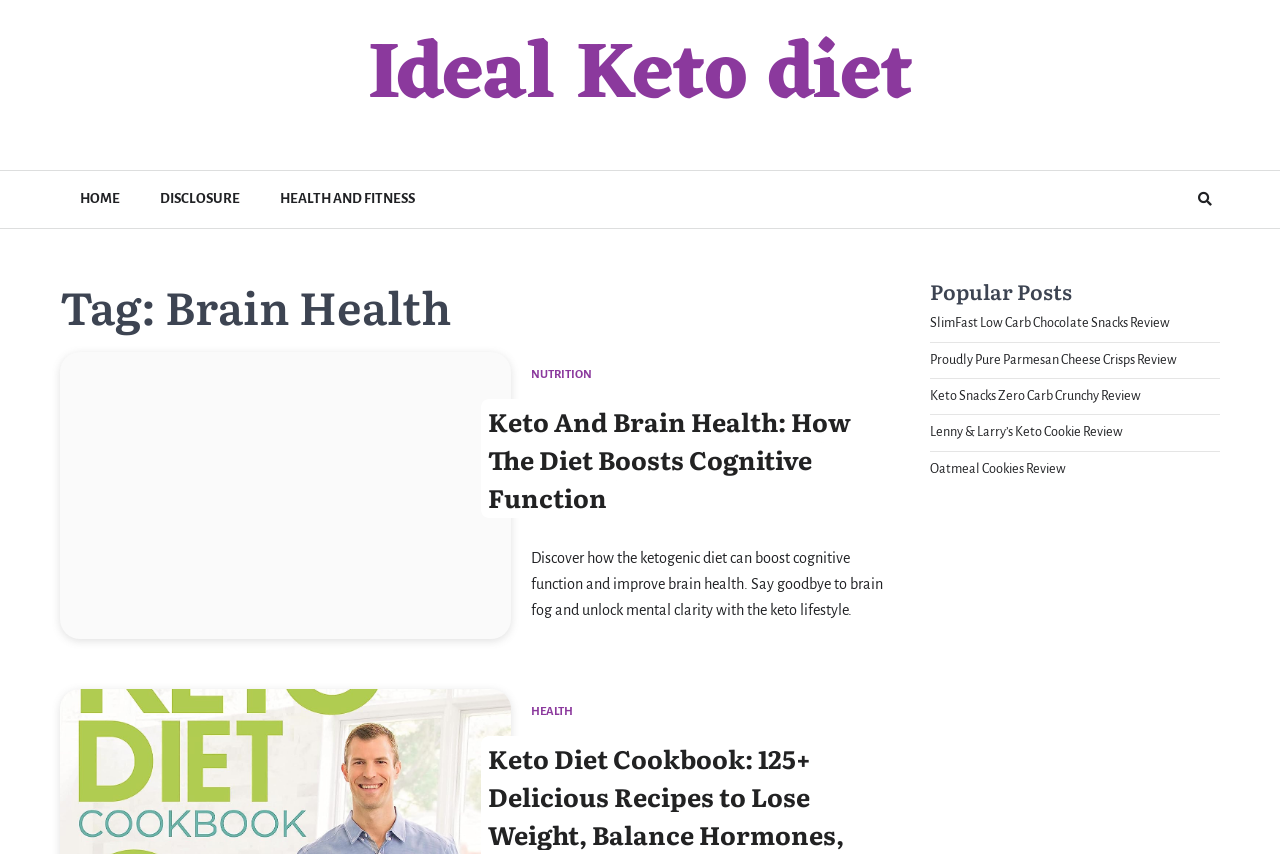Offer a detailed explanation of the webpage layout and contents.

The webpage is about brain health and the ideal keto diet. At the top, there is a navigation menu with links to "HOME", "DISCLOSURE", and "HEALTH AND FITNESS" positioned horizontally next to each other. On the right side of the navigation menu, there is a search icon represented by a magnifying glass symbol.

Below the navigation menu, there is a header section with a title "Tag: Brain Health" centered at the top of the page. Underneath the header, there is an article section that takes up most of the page's width. The article section is divided into two parts: the main content and a sidebar.

On the left side of the article section, there is a main content area that starts with a heading "Keto And Brain Health: How The Diet Boosts Cognitive Function" followed by a brief summary of the article. The summary text explains how the ketogenic diet can improve brain health and cognitive function.

To the right of the main content area, there is a sidebar with links to related topics such as "NUTRITION" and "HEALTH". There is also a call-to-action link with the same title as the heading, "Keto And Brain Health: How The Diet Boosts Cognitive Function".

On the right side of the page, there is a complementary section with a heading "Popular Posts" that lists five links to review articles about keto snacks and cookies.

Overall, the webpage has a simple and organized layout, with clear headings and concise text that provides information about brain health and the keto diet.